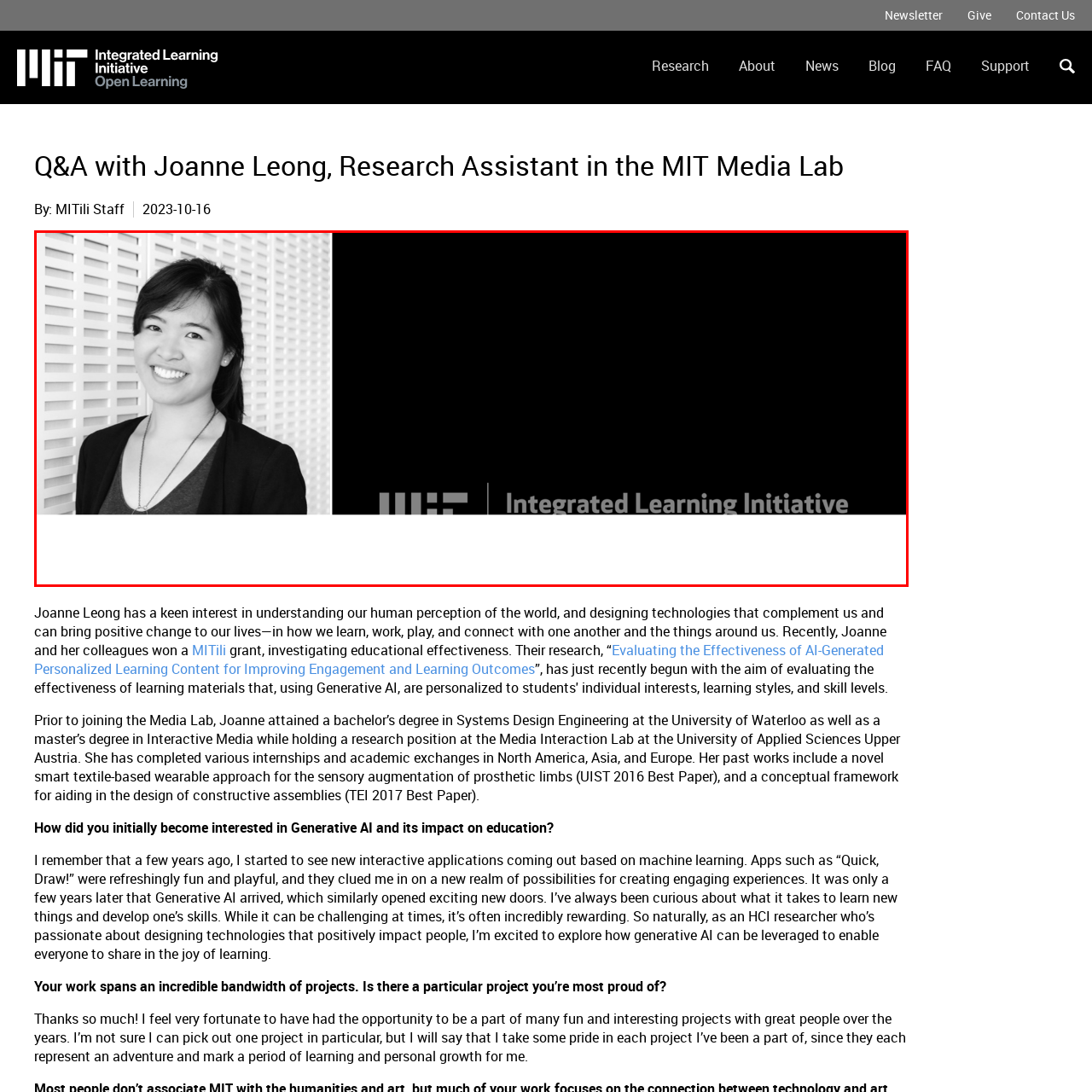What is the focus of Joanne's research? Study the image bordered by the red bounding box and answer briefly using a single word or a phrase.

Human perception and technology in education